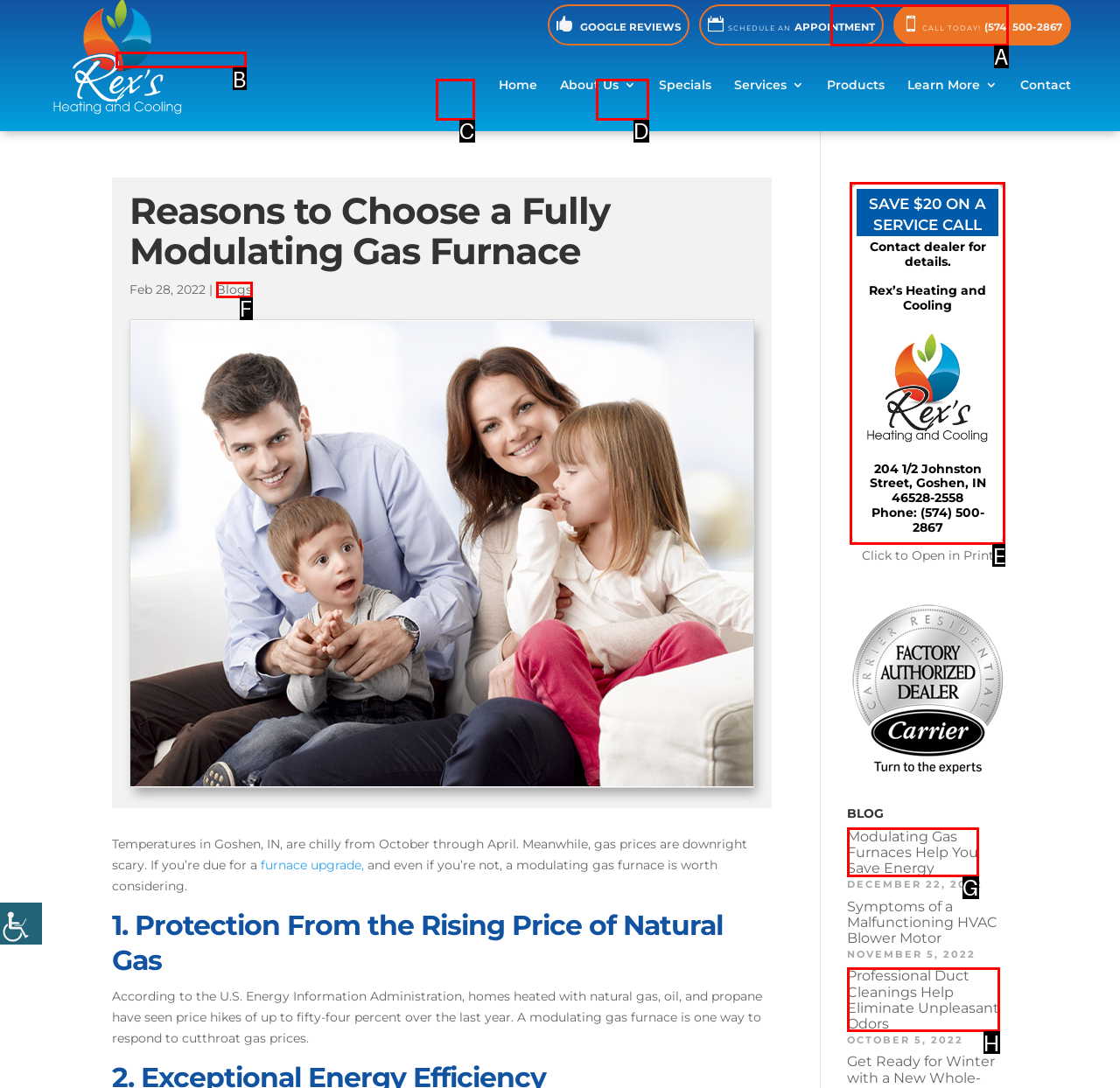Tell me which one HTML element best matches the description: alt="Rex's Heating and Cooling" Answer with the option's letter from the given choices directly.

B